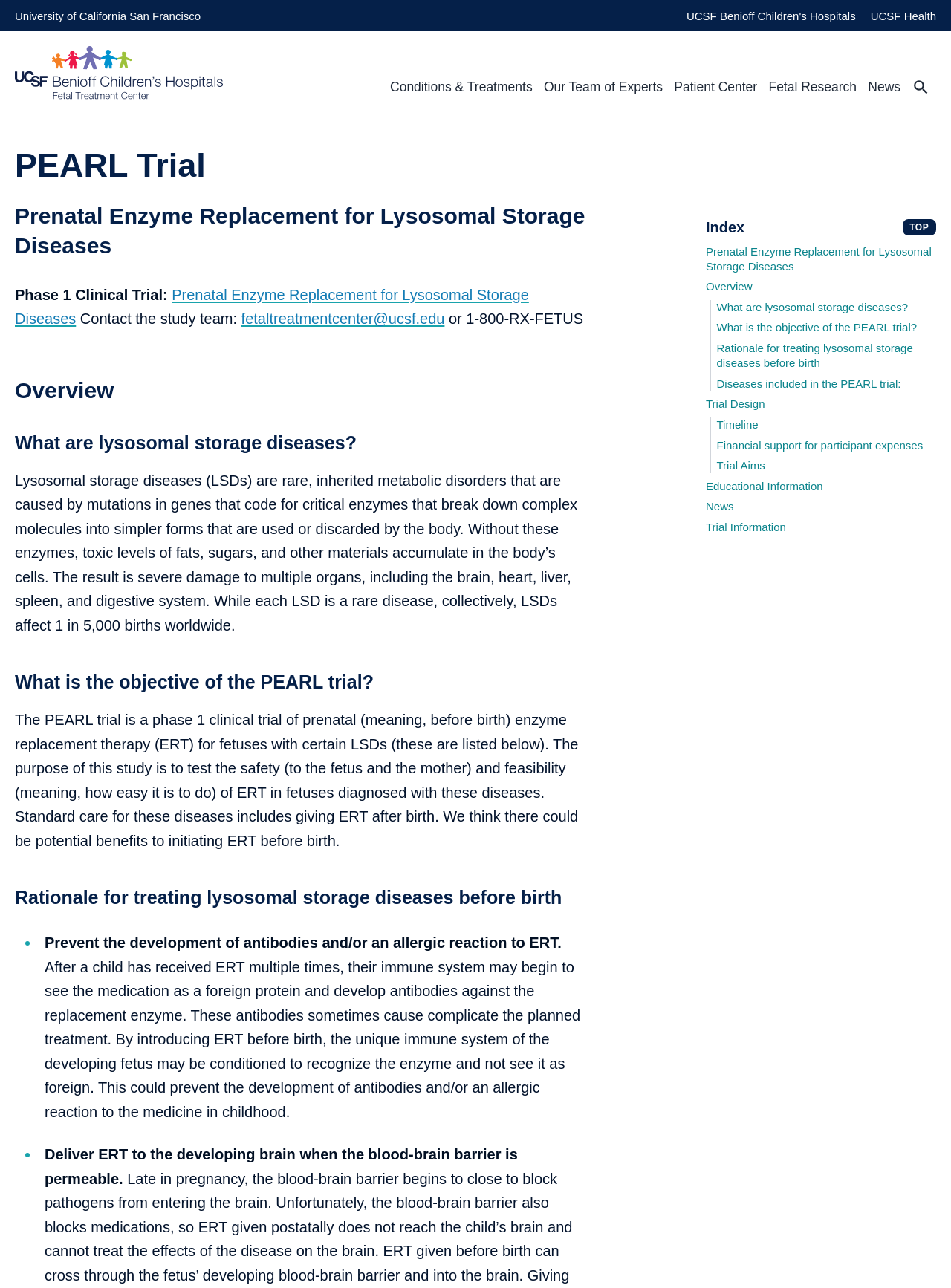Locate the bounding box coordinates of the area that needs to be clicked to fulfill the following instruction: "View News". The coordinates should be in the format of four float numbers between 0 and 1, namely [left, top, right, bottom].

[0.907, 0.049, 0.953, 0.089]